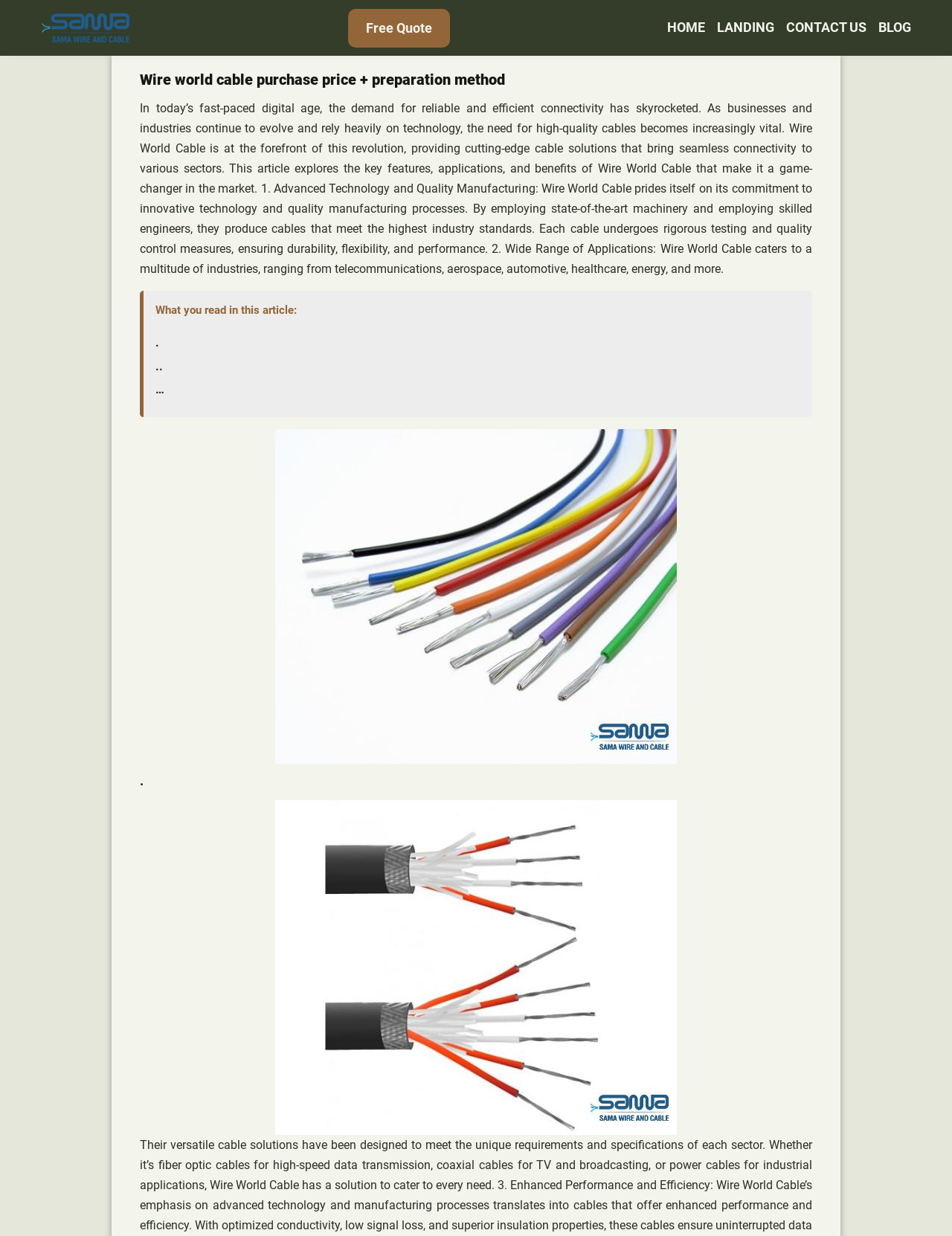Describe all significant elements and features of the webpage.

The webpage is about Wire World Cable, a company that provides high-quality cable solutions for various industries. At the top left corner, there is a link to the website's homepage, "Sama", accompanied by an image with the same name. Next to it, there is a "Free Quote" link. 

On the top right corner, there is a navigation menu with four links: "HOME", "LANDING", "CONTACT US", and "BLOG". 

Below the navigation menu, there is a main heading that reads "Wire world cable purchase price + preparation method". 

Under the main heading, there is a long paragraph of text that explains the importance of reliable and efficient connectivity in today's digital age, and how Wire World Cable provides cutting-edge cable solutions to meet this demand. The text is divided into sections, with headings and bullet points, and describes the key features, applications, and benefits of Wire World Cable. 

To the right of the text, there is a large image related to Wire World Cable. 

Further down the page, there are three small links with ellipsis symbols (...), followed by another image related to Wire World Cable.